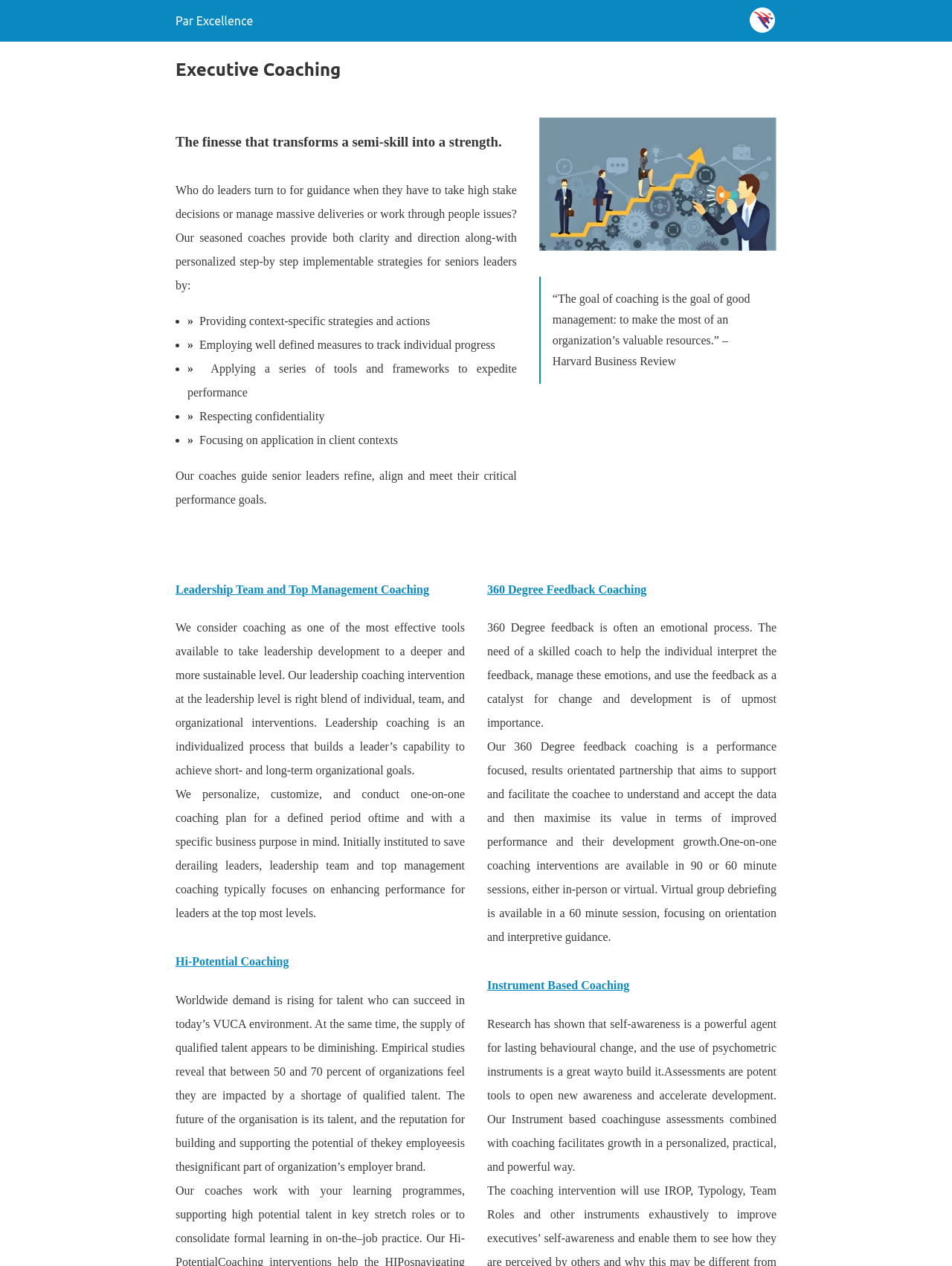What is the focus of Hi-Potential Coaching?
Please give a well-detailed answer to the question.

According to the webpage, Hi-Potential Coaching focuses on developing talent in today's VUCA environment, where there is a shortage of qualified talent. This is mentioned in the text 'The future of the organisation is its talent, and the reputation for building and supporting the potential of the key employees is the significant part of organization’s employer brand.'